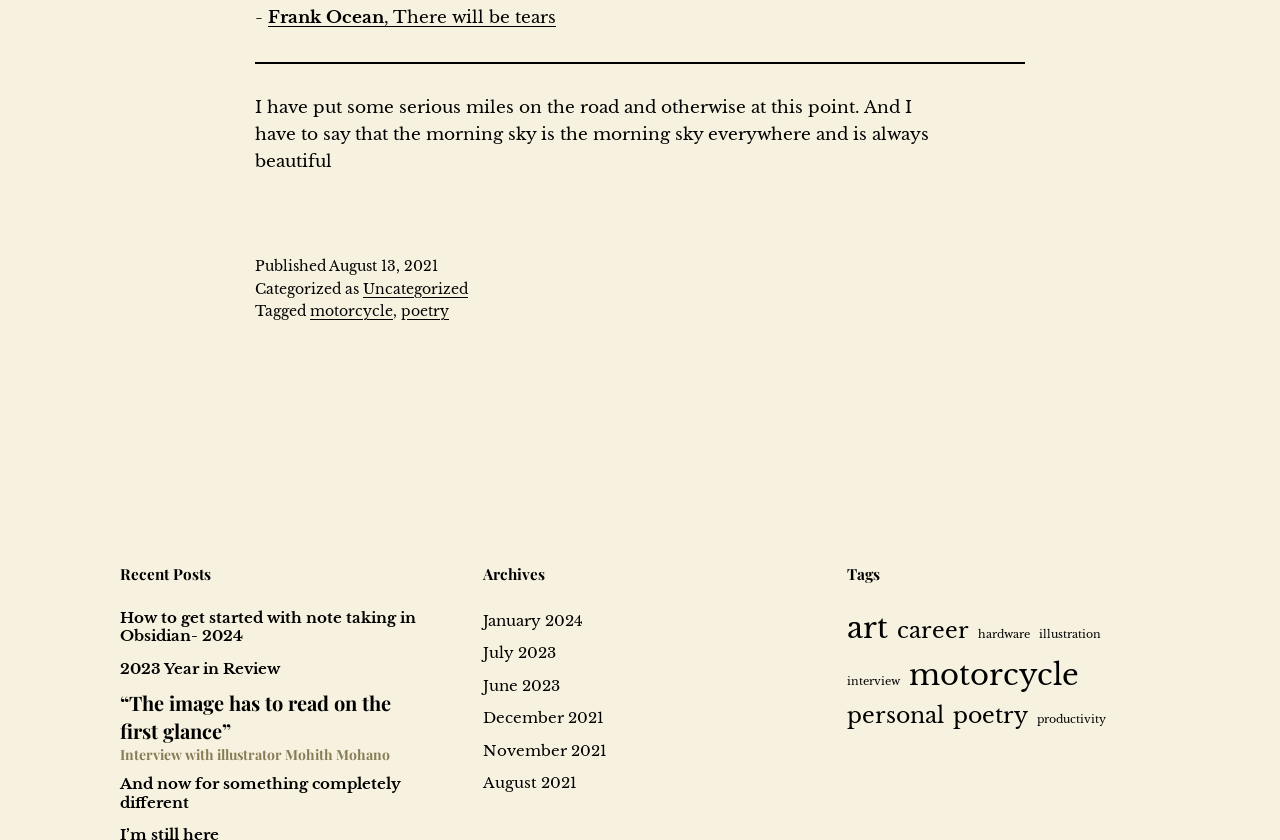Please pinpoint the bounding box coordinates for the region I should click to adhere to this instruction: "Browse the posts tagged with 'motorcycle'".

[0.71, 0.776, 0.843, 0.832]